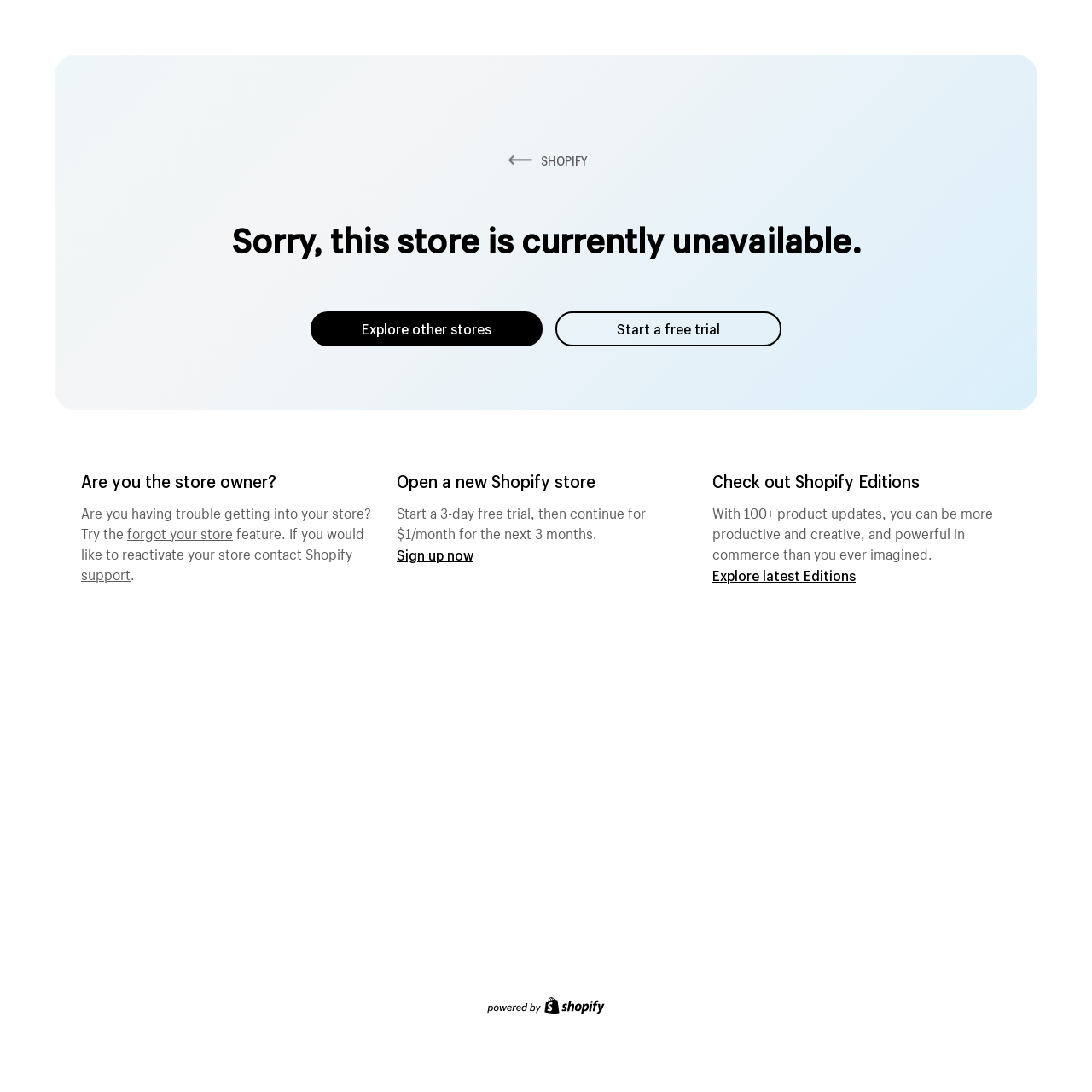Illustrate the webpage thoroughly, mentioning all important details.

The webpage appears to be a Shopify ecommerce platform page. At the top, there is a prominent link to "SHOPIFY" accompanied by an image, likely the company's logo. Below this, a heading announces that the store is currently unavailable. 

To the right of this heading, there are two links: "Explore other stores" and "Start a free trial". 

Further down, a section targets the store owner, asking if they are having trouble accessing their store. This section provides a link to reset the store password and contact Shopify support. 

Adjacent to this section, an invitation to open a new Shopify store is presented, highlighting a 3-day free trial and a discounted monthly rate for the next three months. A "Sign up now" link is provided. 

On the right side of the page, a section promotes Shopify Editions, a collection of product updates that can enhance productivity, creativity, and commerce. A link to "Explore latest Editions" is offered. 

At the bottom of the page, there is a content information section containing an image, likely a footer element.